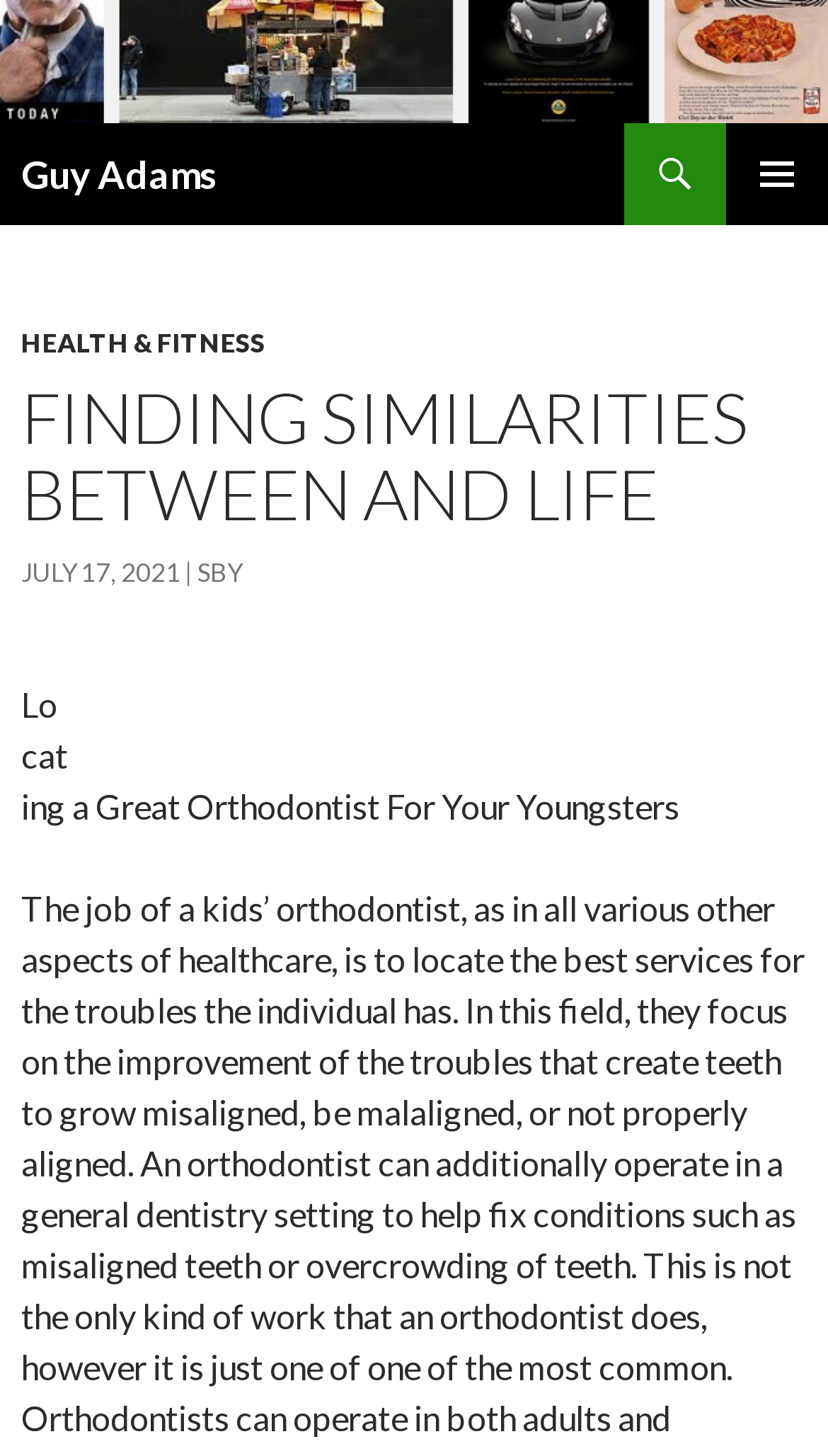Answer the following query with a single word or phrase:
What is the author's name?

Guy Adams